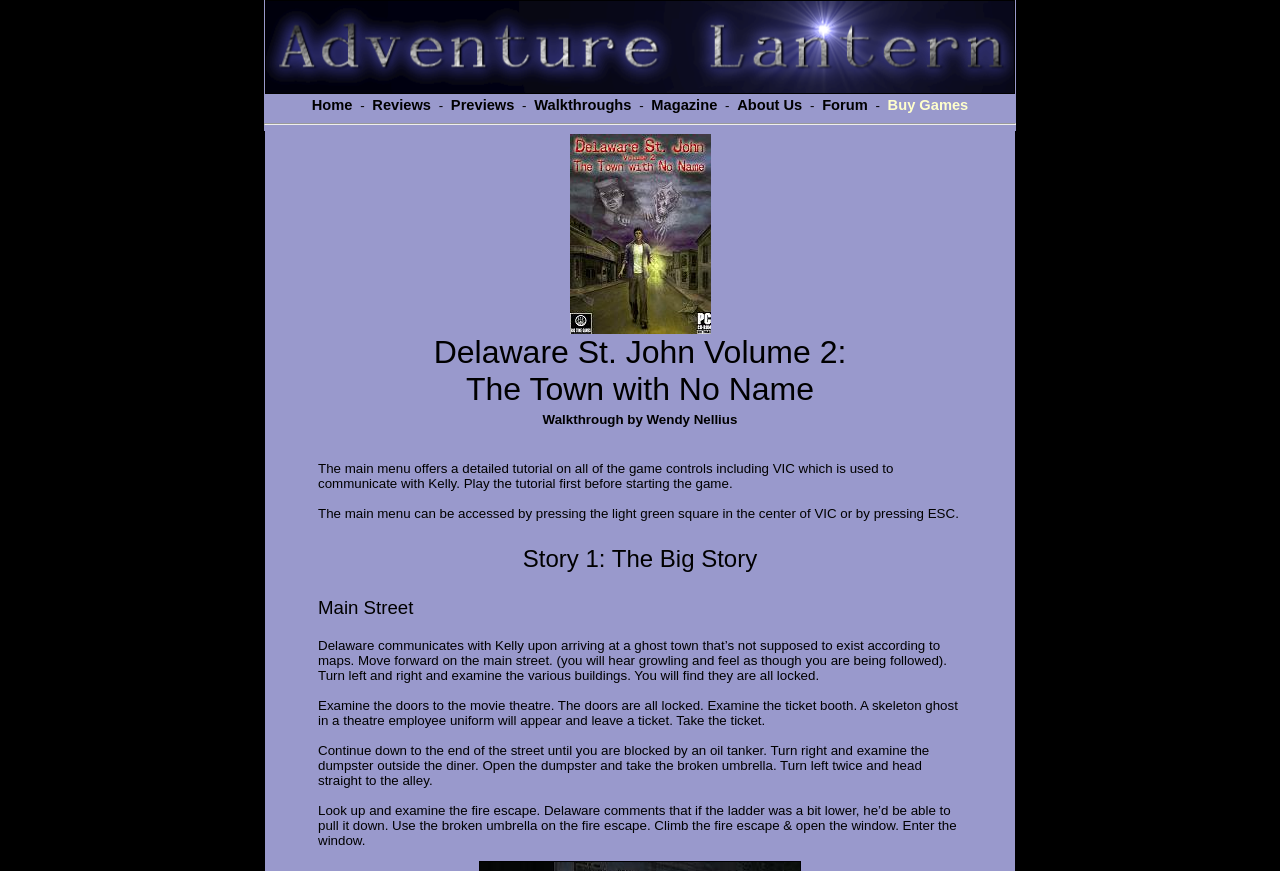Using the webpage screenshot, locate the HTML element that fits the following description and provide its bounding box: "About Us".

[0.576, 0.111, 0.627, 0.13]